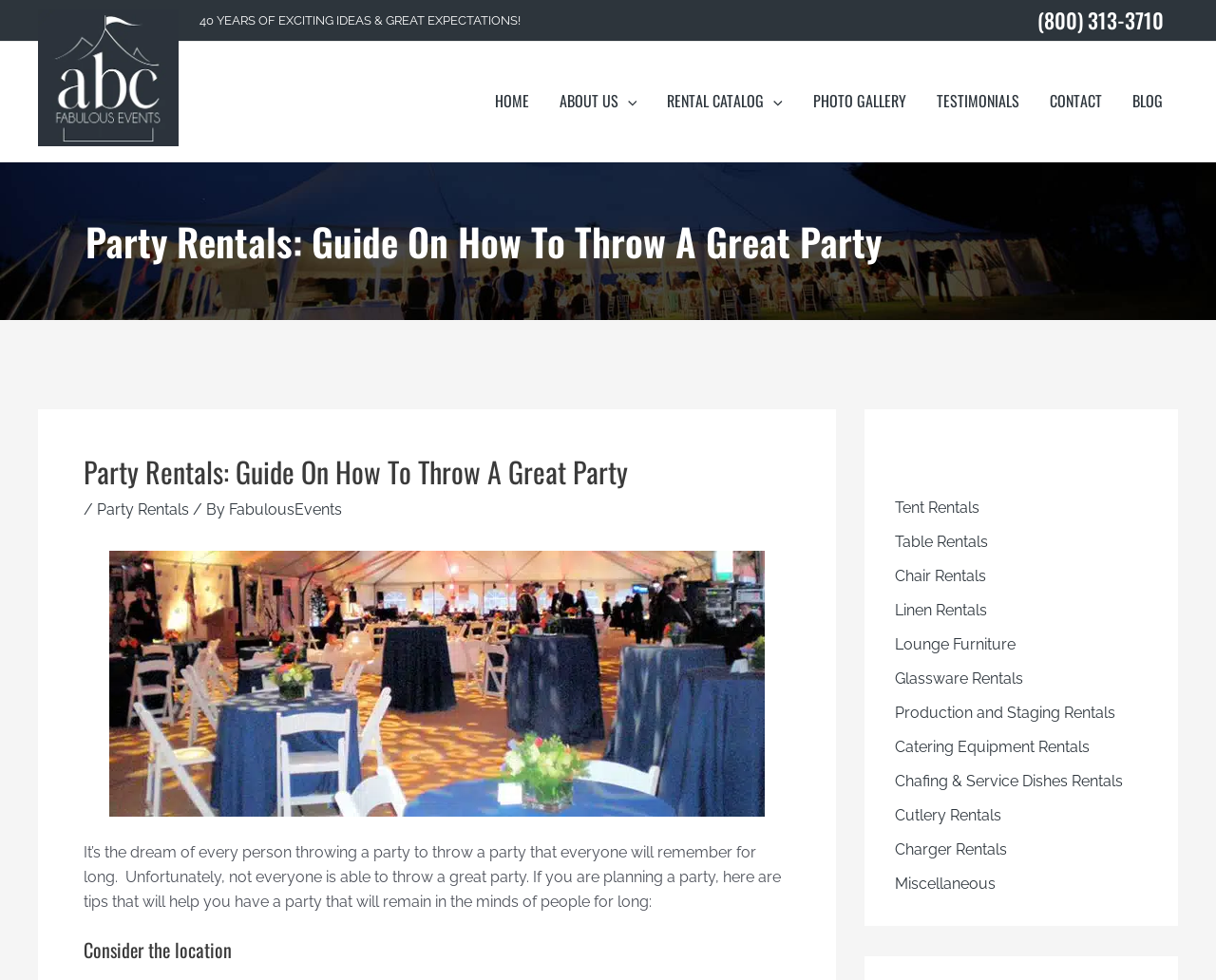Determine the bounding box coordinates of the clickable region to carry out the instruction: "View 'PHOTO GALLERY'".

[0.656, 0.078, 0.758, 0.129]